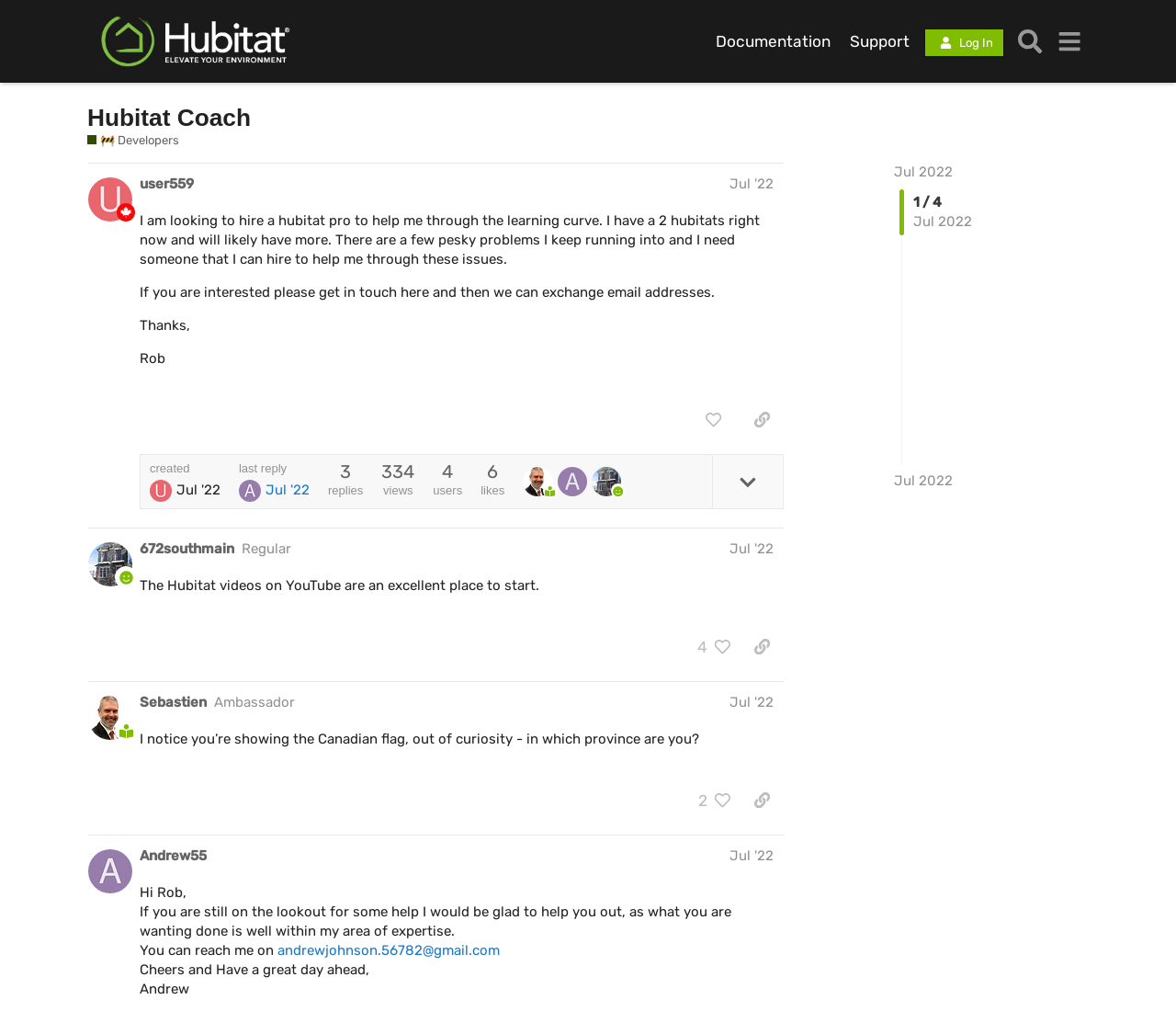Identify the bounding box of the UI element described as follows: "Eclat BMX". Provide the coordinates as four float numbers in the range of 0 to 1 [left, top, right, bottom].

None